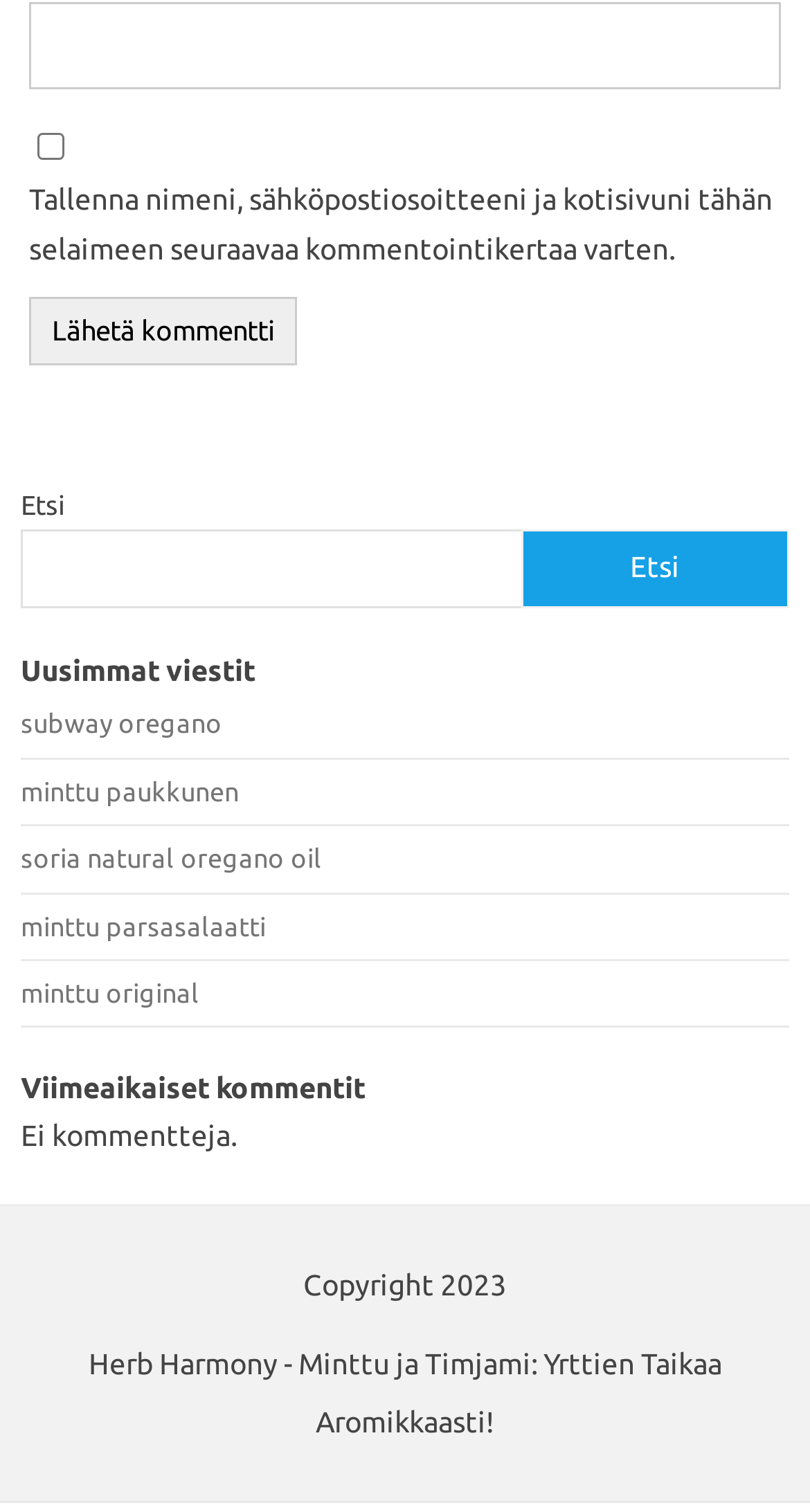Using the element description: "name="submit" value="Lähetä kommentti"", determine the bounding box coordinates for the specified UI element. The coordinates should be four float numbers between 0 and 1, [left, top, right, bottom].

[0.036, 0.197, 0.367, 0.242]